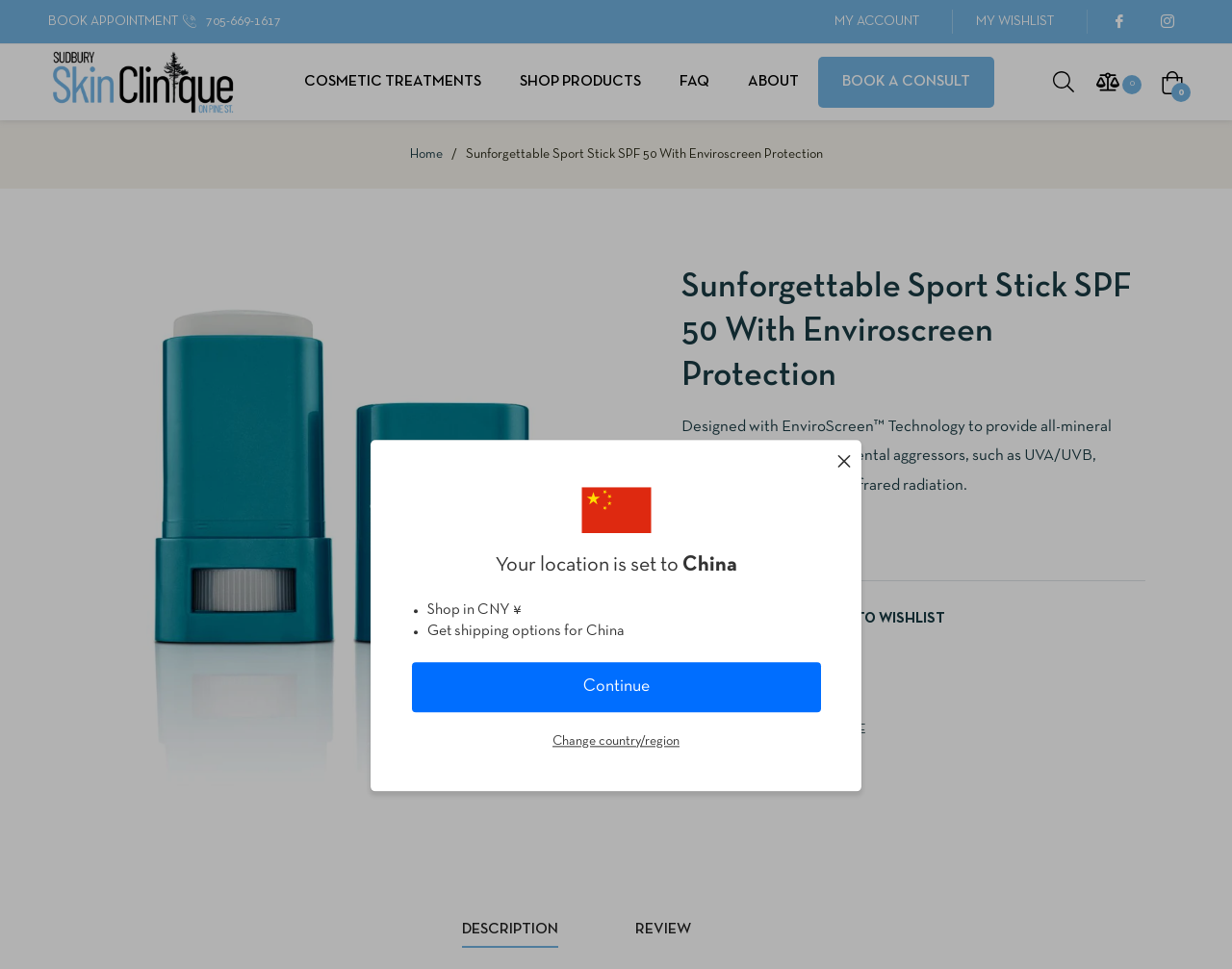Identify the bounding box of the HTML element described here: "MY WISHLIST". Provide the coordinates as four float numbers between 0 and 1: [left, top, right, bottom].

[0.792, 0.016, 0.855, 0.03]